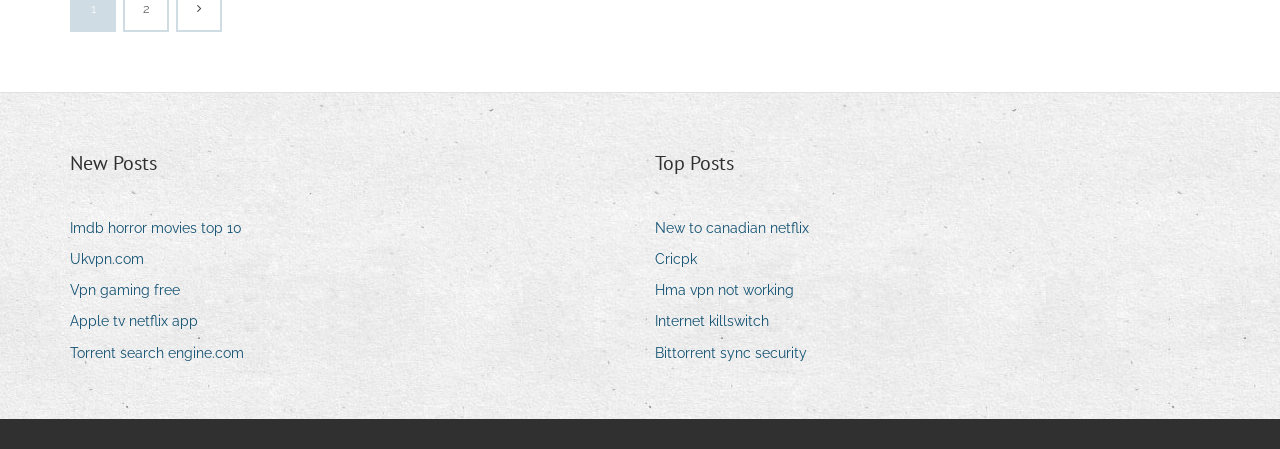Pinpoint the bounding box coordinates of the clickable element needed to complete the instruction: "Learn about Internet killswitch". The coordinates should be provided as four float numbers between 0 and 1: [left, top, right, bottom].

[0.512, 0.687, 0.612, 0.747]